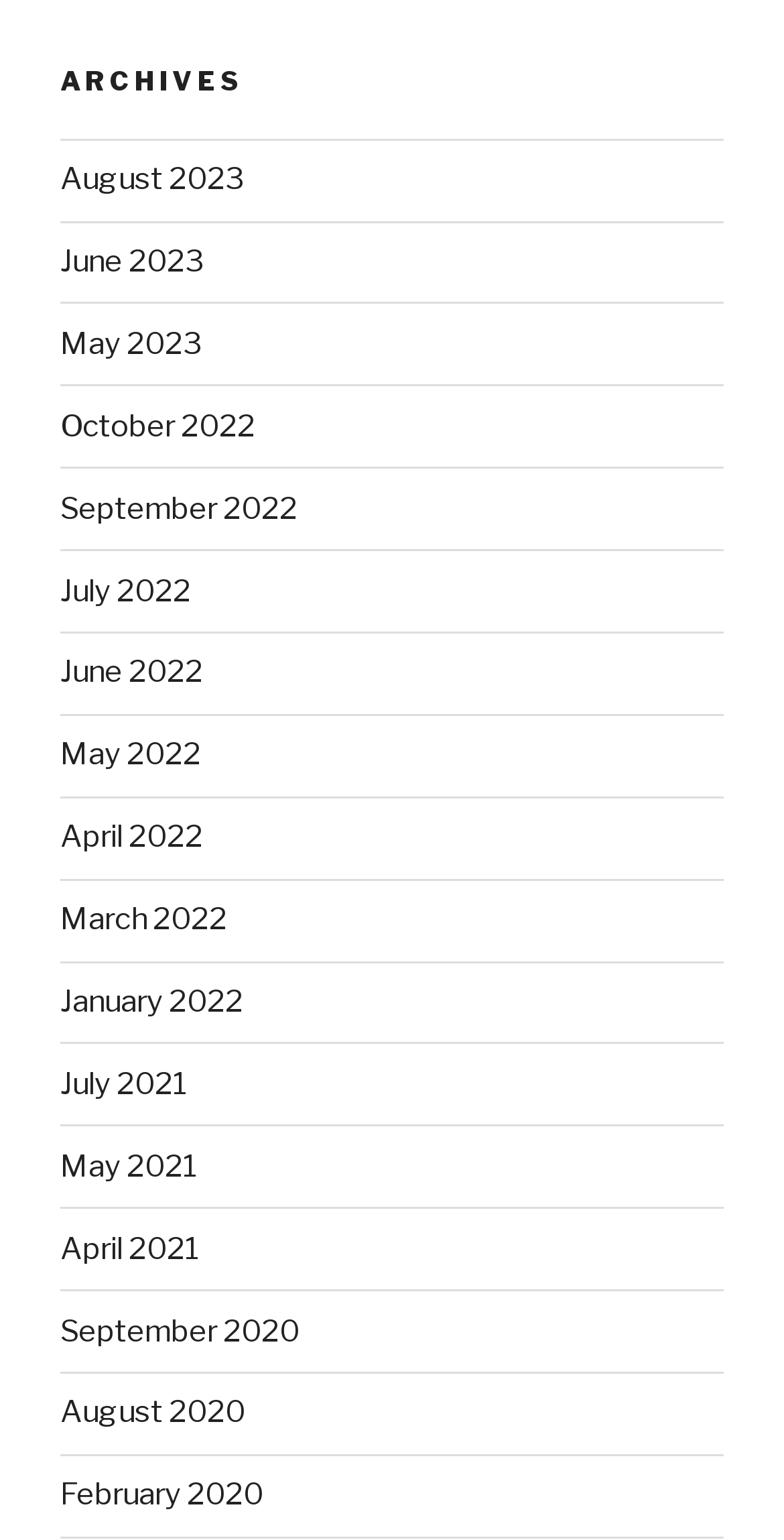Locate the bounding box coordinates of the clickable part needed for the task: "view September 2020 archives".

[0.077, 0.852, 0.382, 0.876]